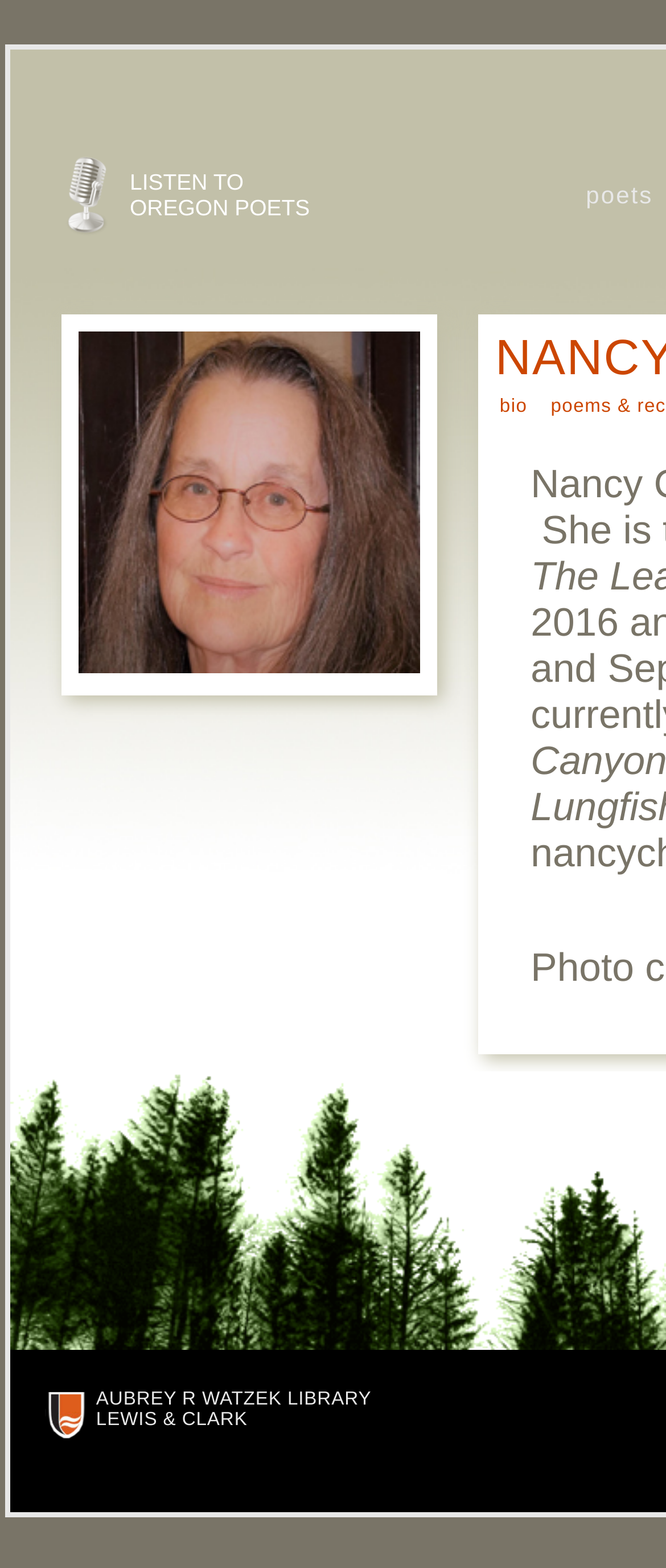Please examine the image and answer the question with a detailed explanation:
What is the name of the college mentioned on the webpage?

I found the answer by looking at the StaticText element with the text 'LEWIS & CLARK' located at the bottom of the webpage, which is likely to be the name of a college.